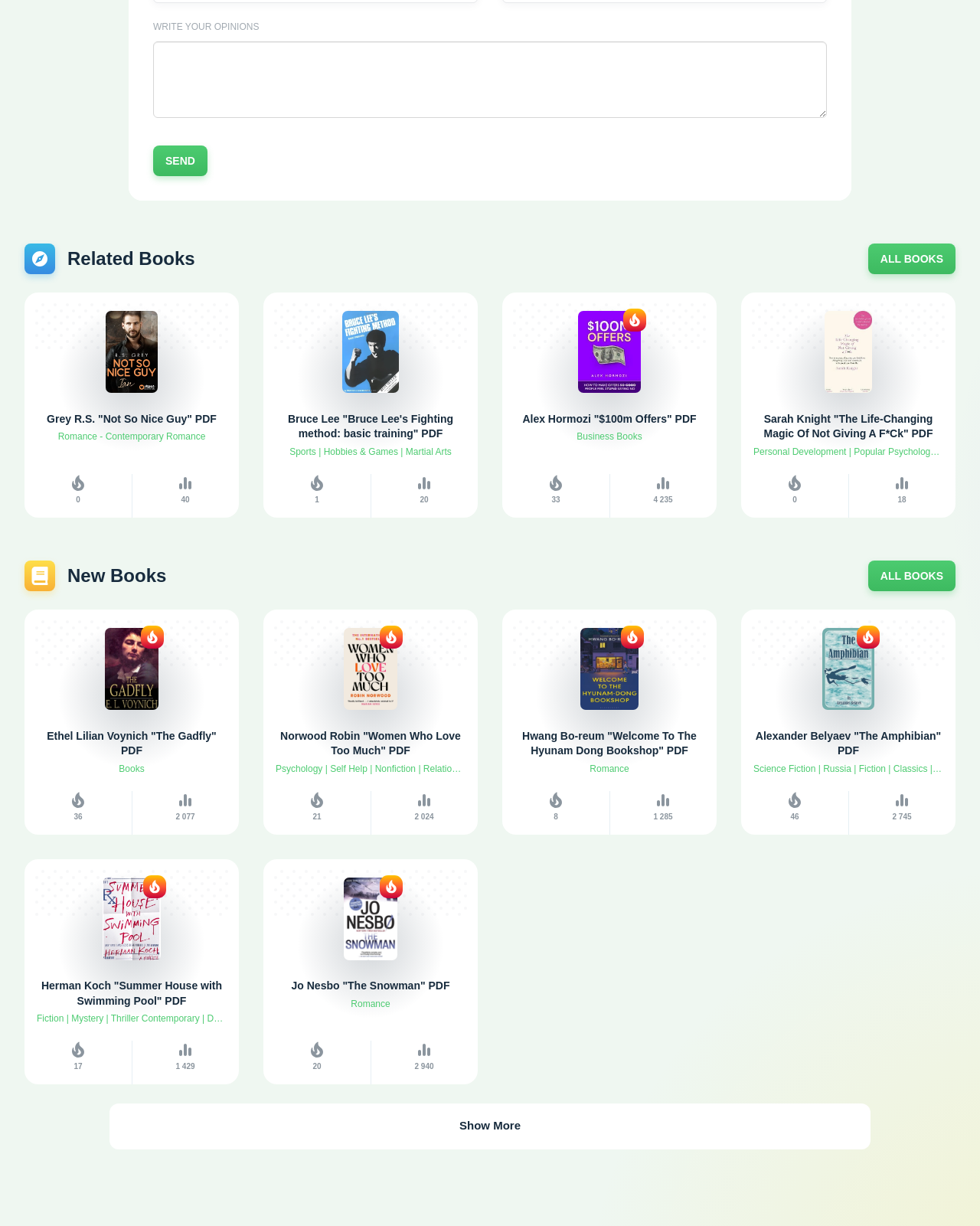What is the category of the book 'Women Who Love Too Much'? From the image, respond with a single word or brief phrase.

Psychology